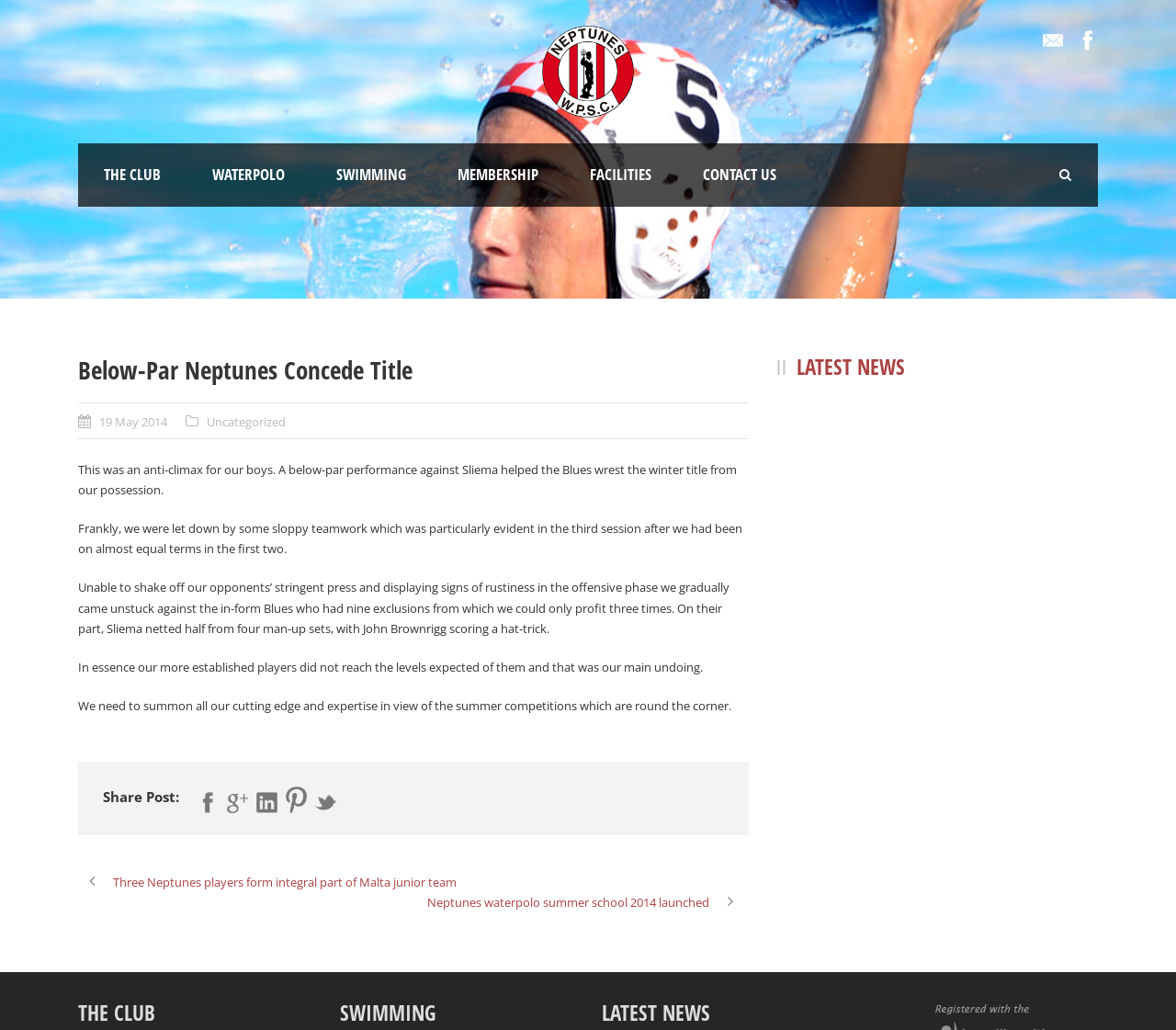Using the information in the image, give a comprehensive answer to the question: 
What is the date of the article?

The date of the article can be found below the title of the article, which is '19 May 2014'.